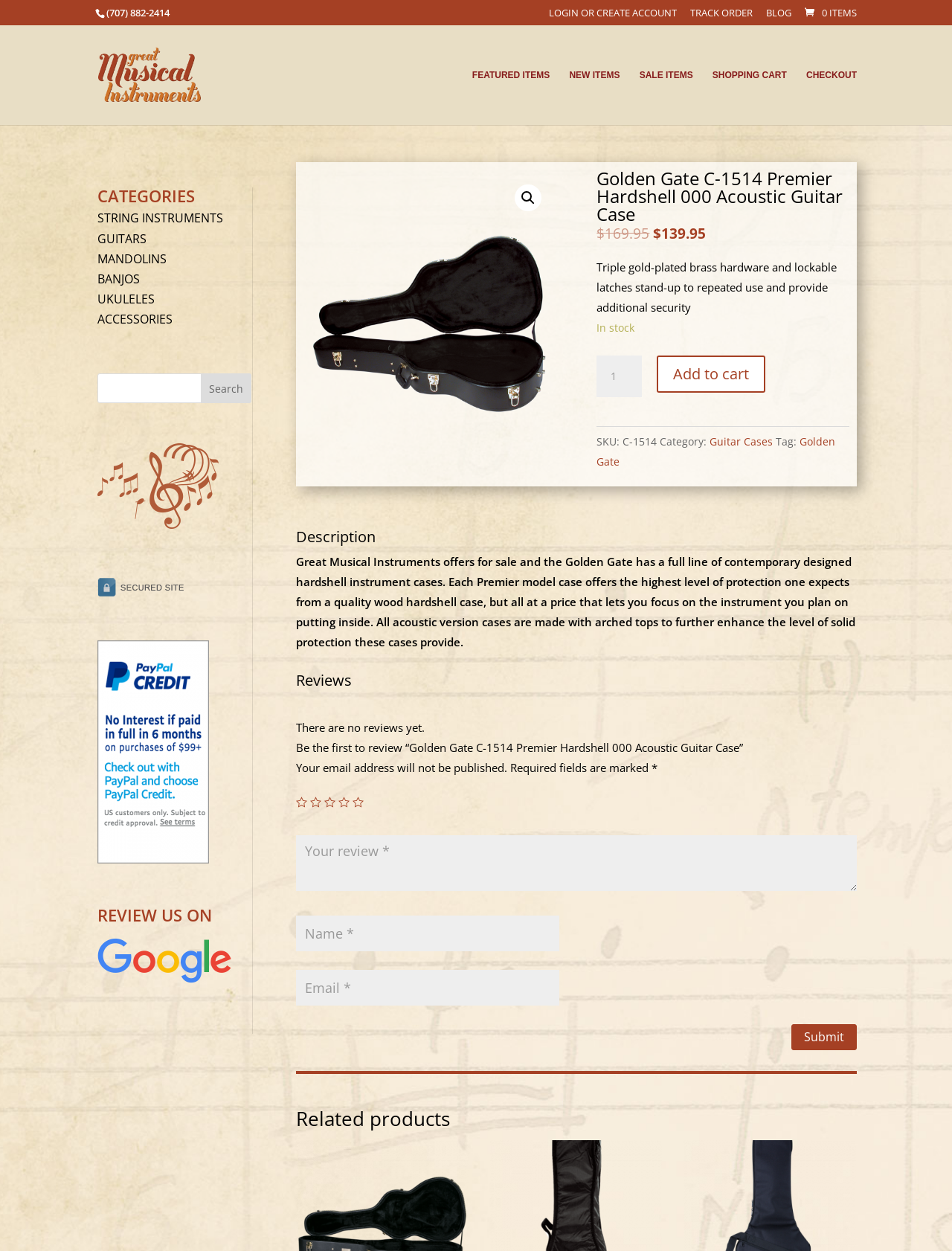How many items can you add to the cart at most?
Please craft a detailed and exhaustive response to the question.

I found the maximum quantity of items that can be added to the cart by looking at the product quantity section, where it says 'Product quantity' in a spinbutton element with a maximum value of 50.